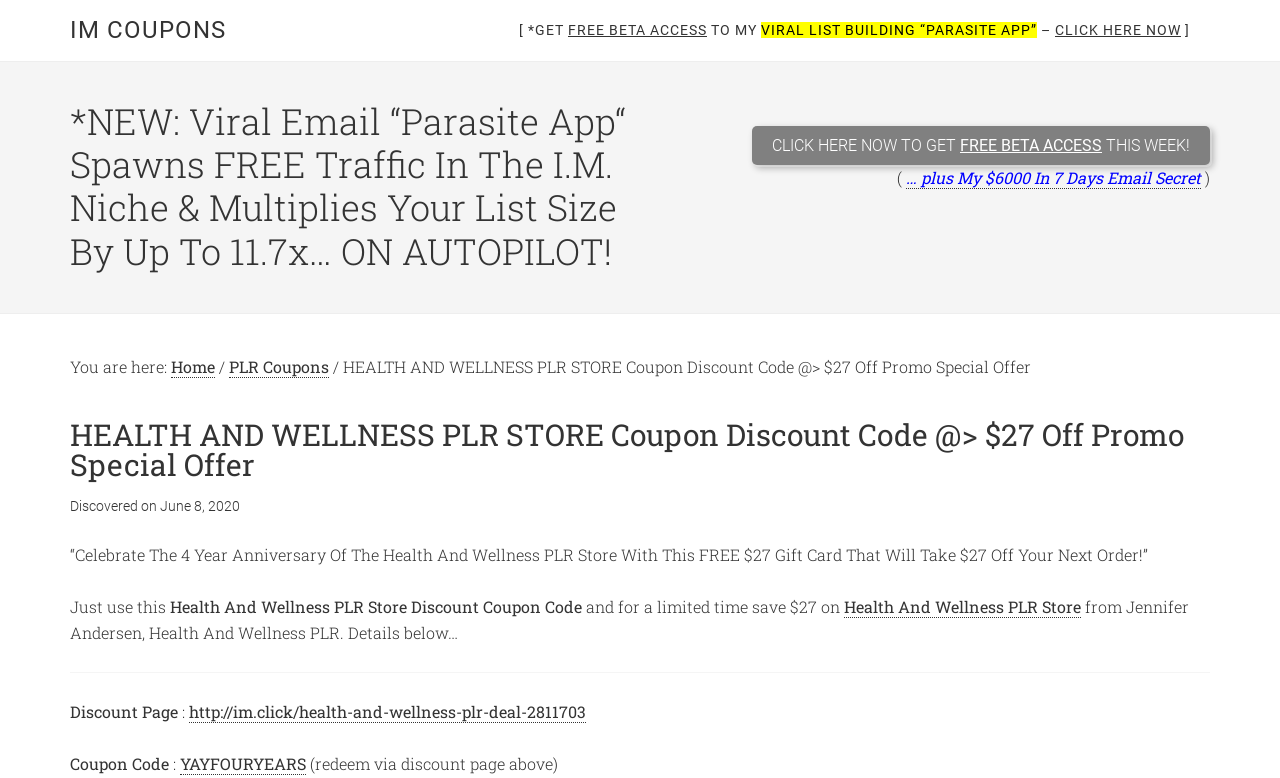Determine the bounding box coordinates of the target area to click to execute the following instruction: "Click on Healthy Microwave Recipes."

None